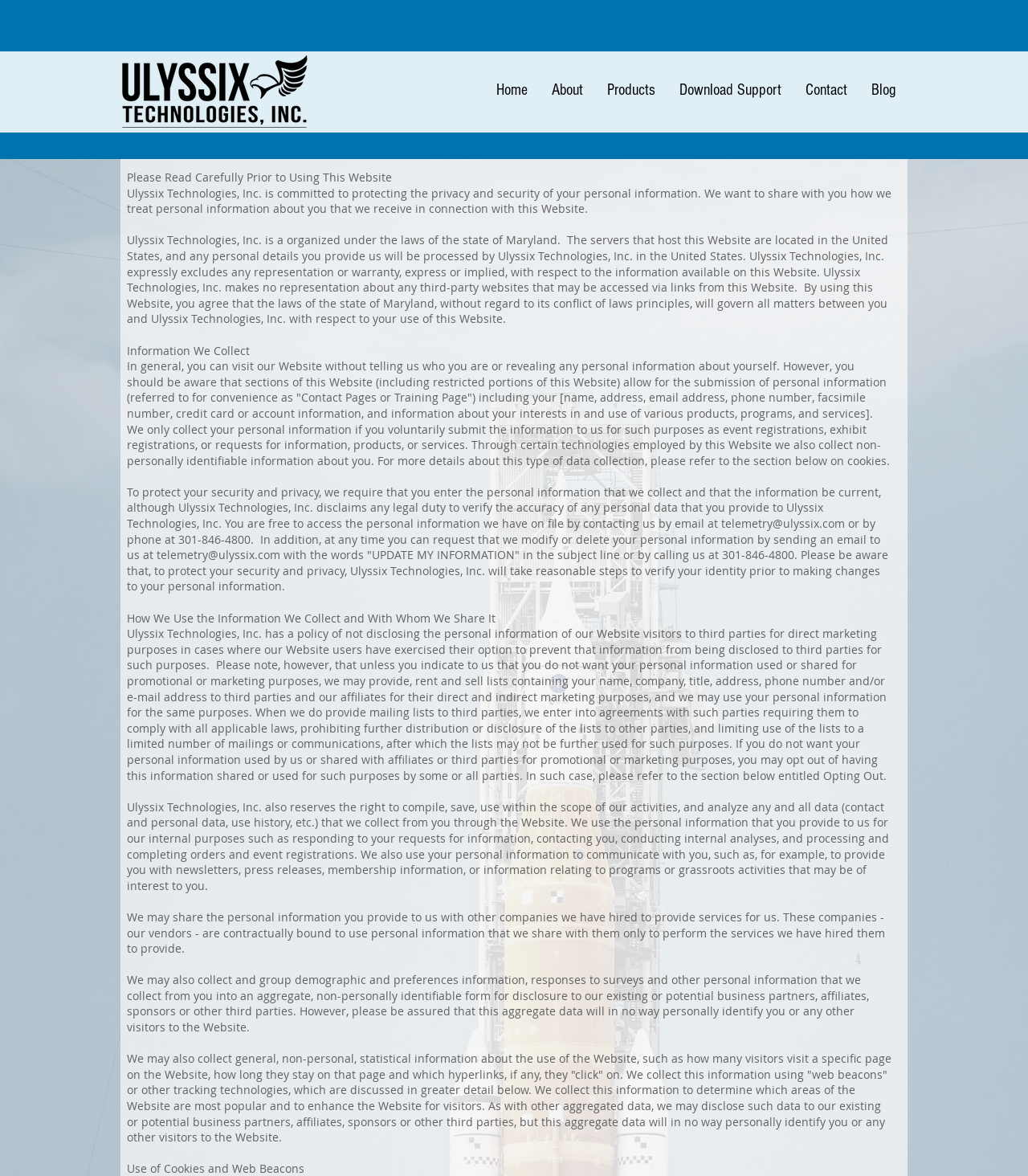What is the phone number to request changes to personal information?
Provide a concise answer using a single word or phrase based on the image.

301-846-4800